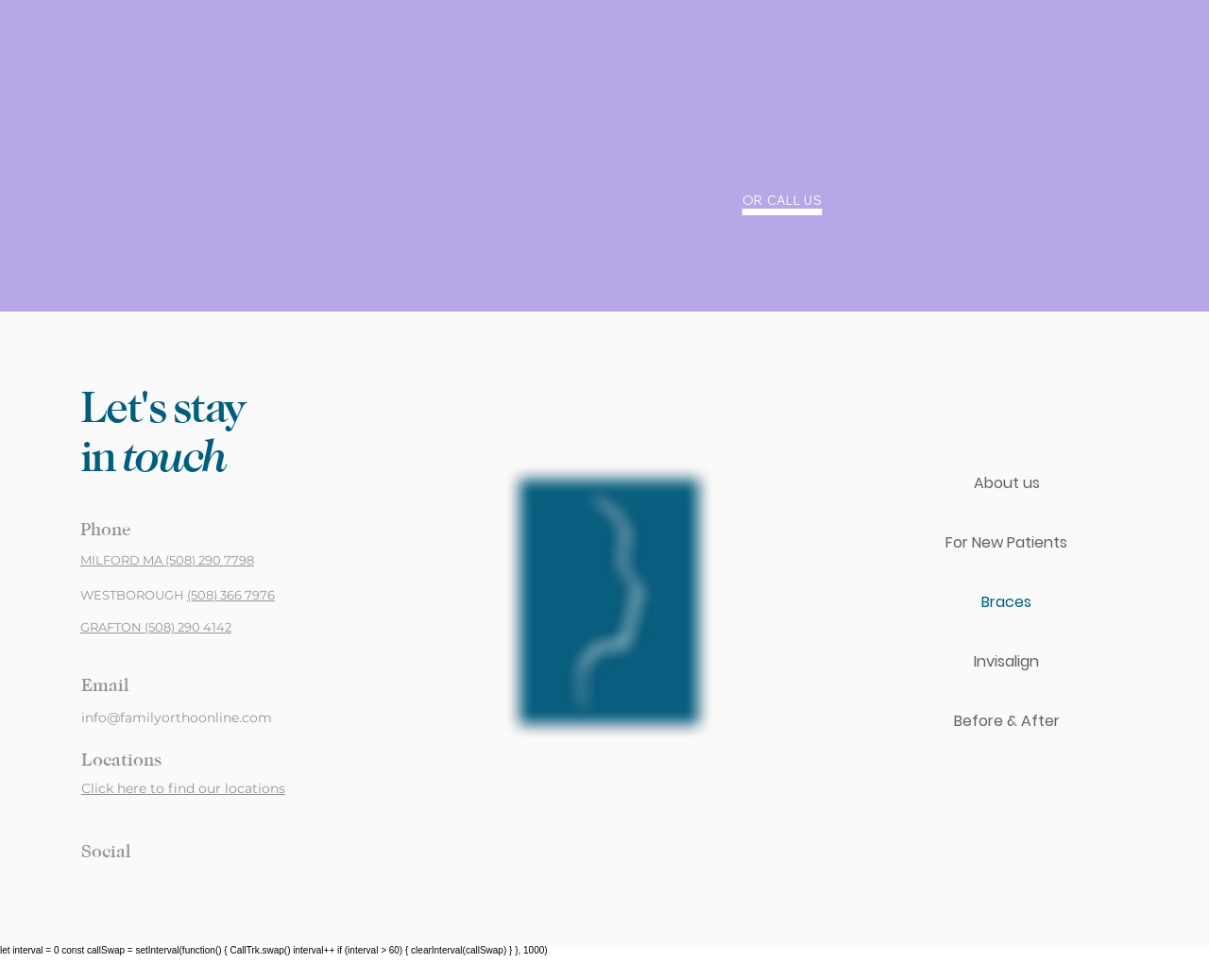Show the bounding box coordinates for the element that needs to be clicked to execute the following instruction: "Find locations". Provide the coordinates in the form of four float numbers between 0 and 1, i.e., [left, top, right, bottom].

[0.067, 0.795, 0.236, 0.814]